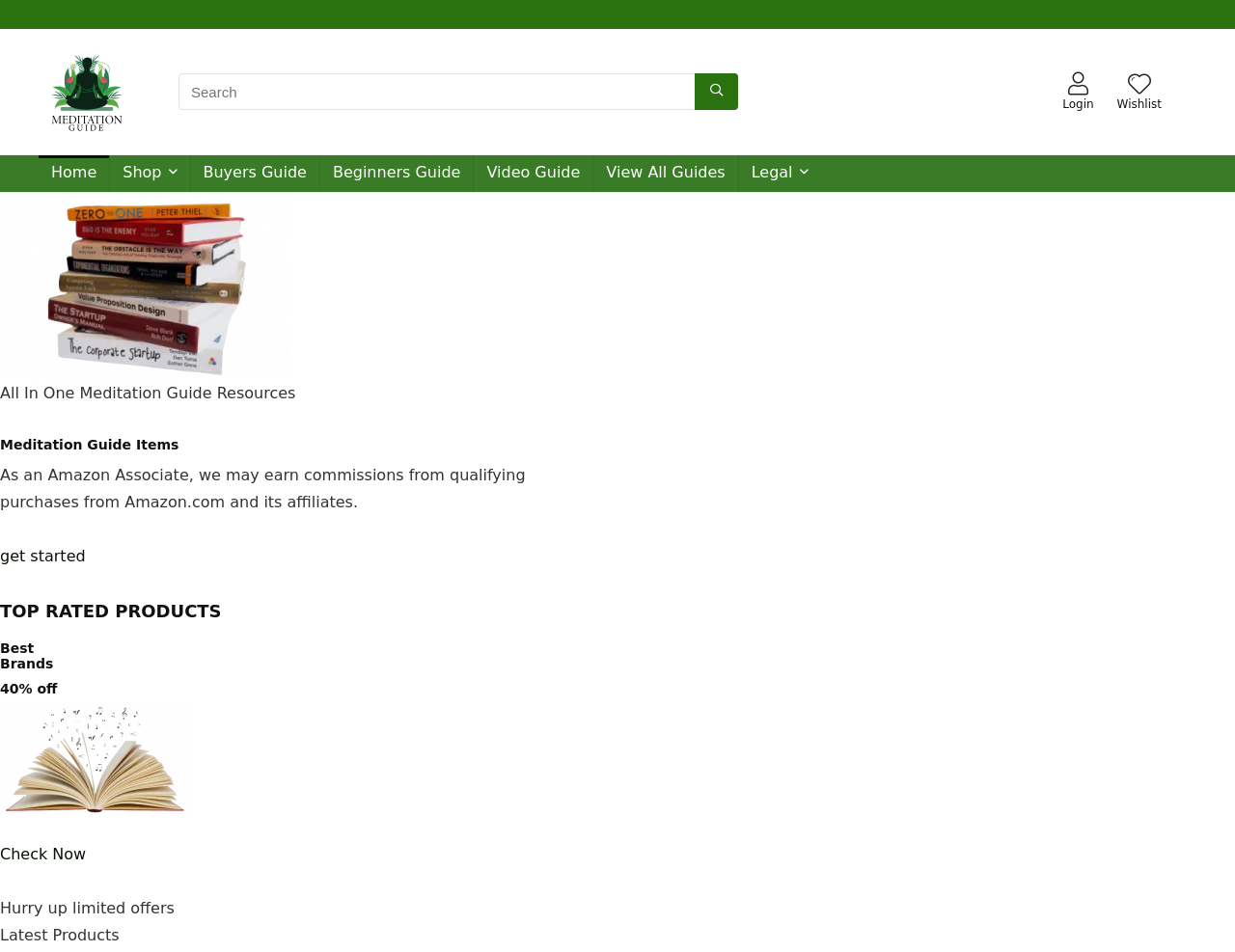Create an elaborate caption for the webpage.

This webpage is a meditation guide that provides various resources and products related to meditation. At the top left, there is a logo with the text "Meditation Guide" accompanied by an image. Next to the logo, there is a search bar with a magnifying glass icon and a "Search" textbox. 

On the top right, there are several links, including "Login", "Wishlist", and a shopping cart icon. Below the top section, there is a navigation menu with links to "Home", "Shop", "Buyers Guide", "Beginners Guide", "Video Guide", "View All Guides", and "Legal".

The main content of the webpage is divided into several sections. The first section has a heading "All In One Meditation Guide Resources" and a brief description. Below this section, there is a heading "Meditation Guide Items" followed by a disclaimer about earning commissions from Amazon.com.

The next section has a heading "TOP RATED PRODUCTS" and is likely to display a list of top-rated meditation products. This is followed by sections with headings "Best Brands", "40% off", and "Latest Products". Each of these sections may contain product listings or promotions. There are also call-to-action buttons, such as "Get Started" and "Check Now", scattered throughout the page.